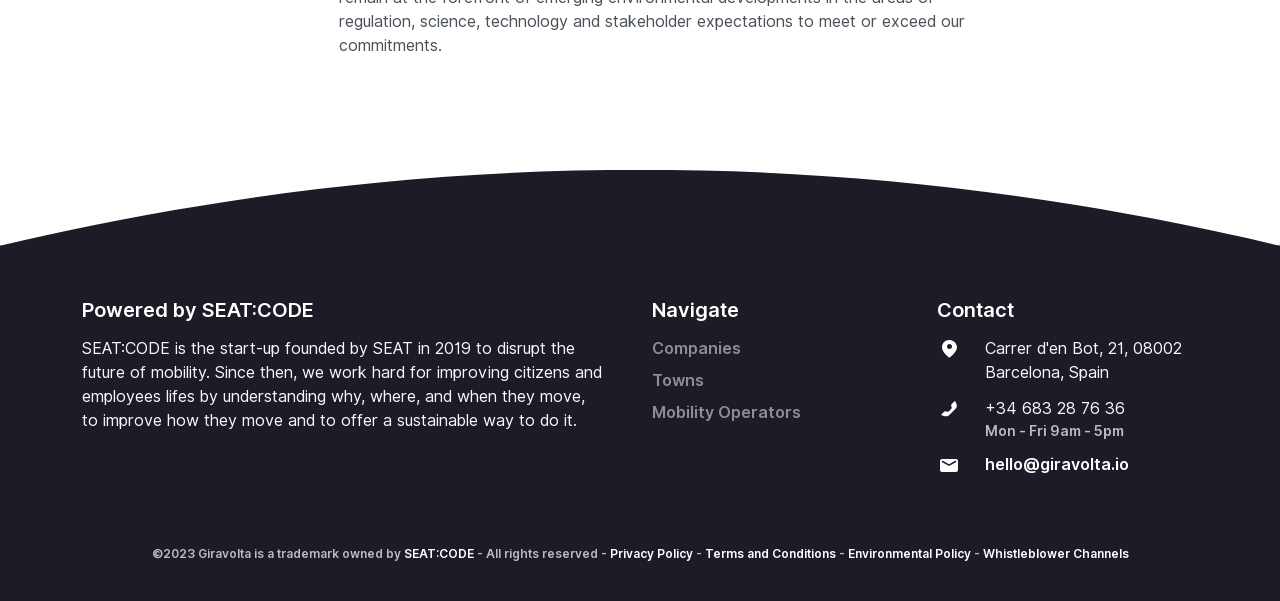Please find the bounding box for the UI element described by: "Terms and Conditions".

[0.55, 0.908, 0.653, 0.933]